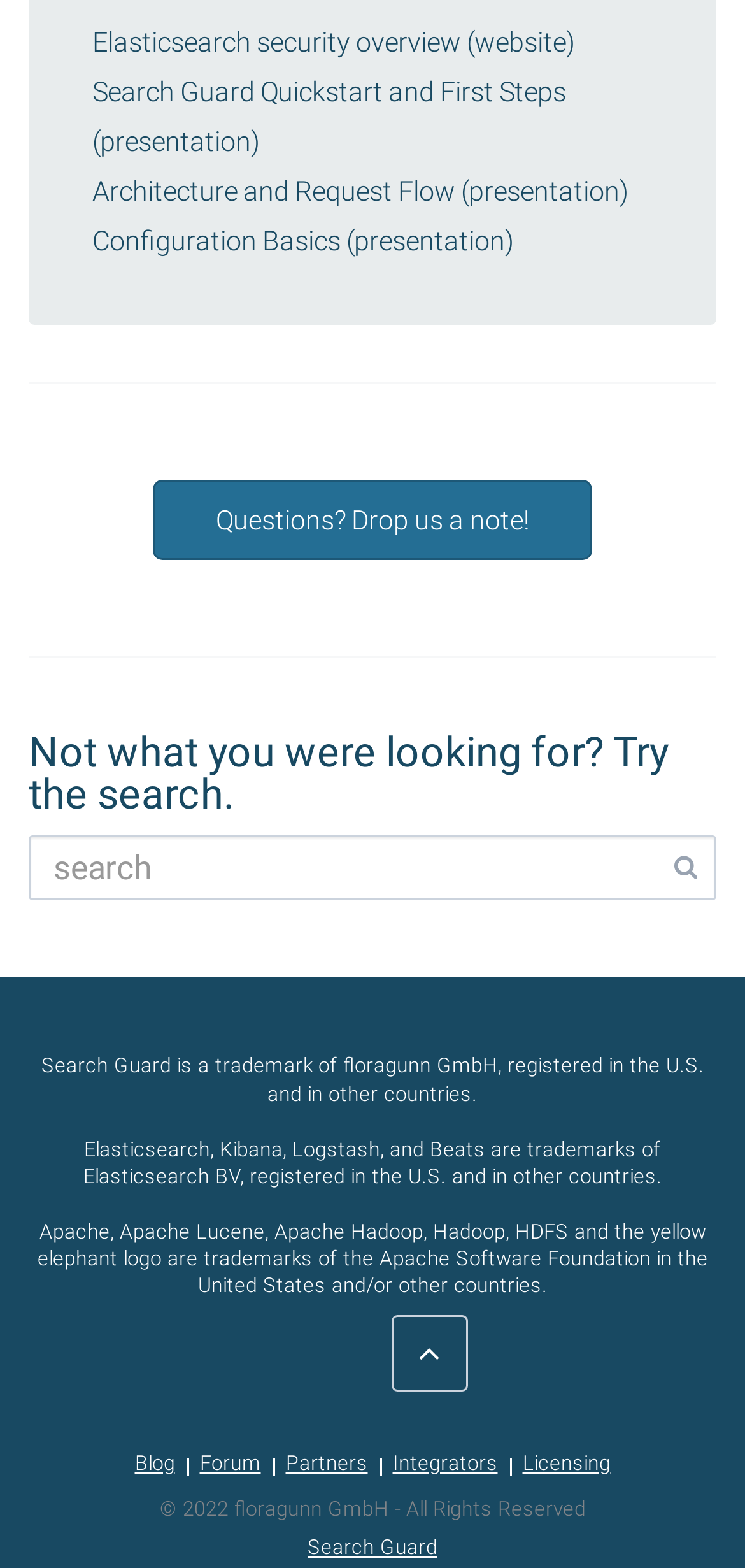Given the element description, predict the bounding box coordinates in the format (top-left x, top-left y, bottom-right x, bottom-right y). Make sure all values are between 0 and 1. Here is the element description: Brochures & Fact Sheets

None